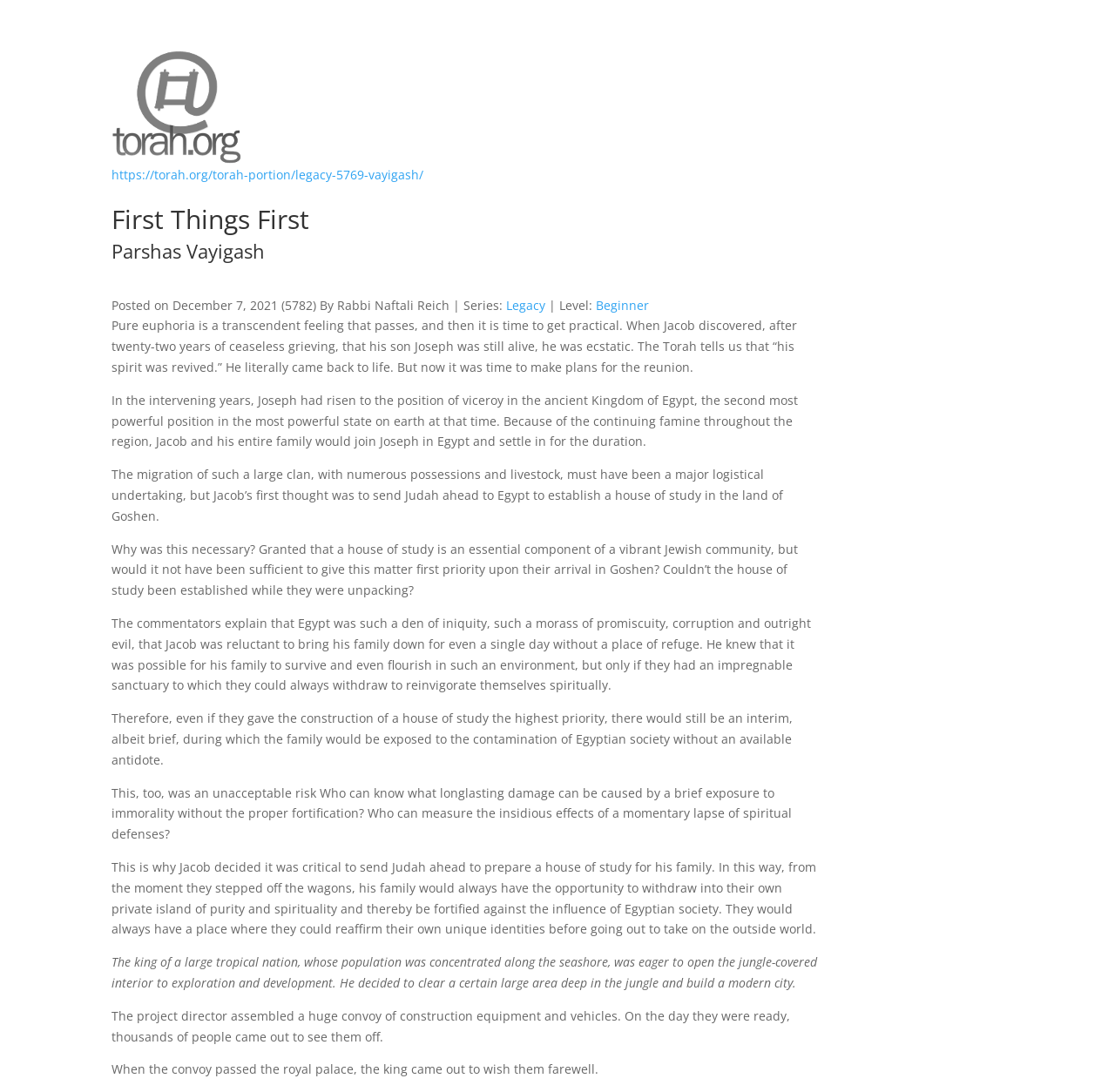What is the name of the kingdom where Joseph rose to power?
Could you answer the question with a detailed and thorough explanation?

The answer can be found in the StaticText element 'In the intervening years, Joseph had risen to the position of viceroy in the ancient Kingdom of Egypt, the second most powerful position in the most powerful state on earth at that time.'.